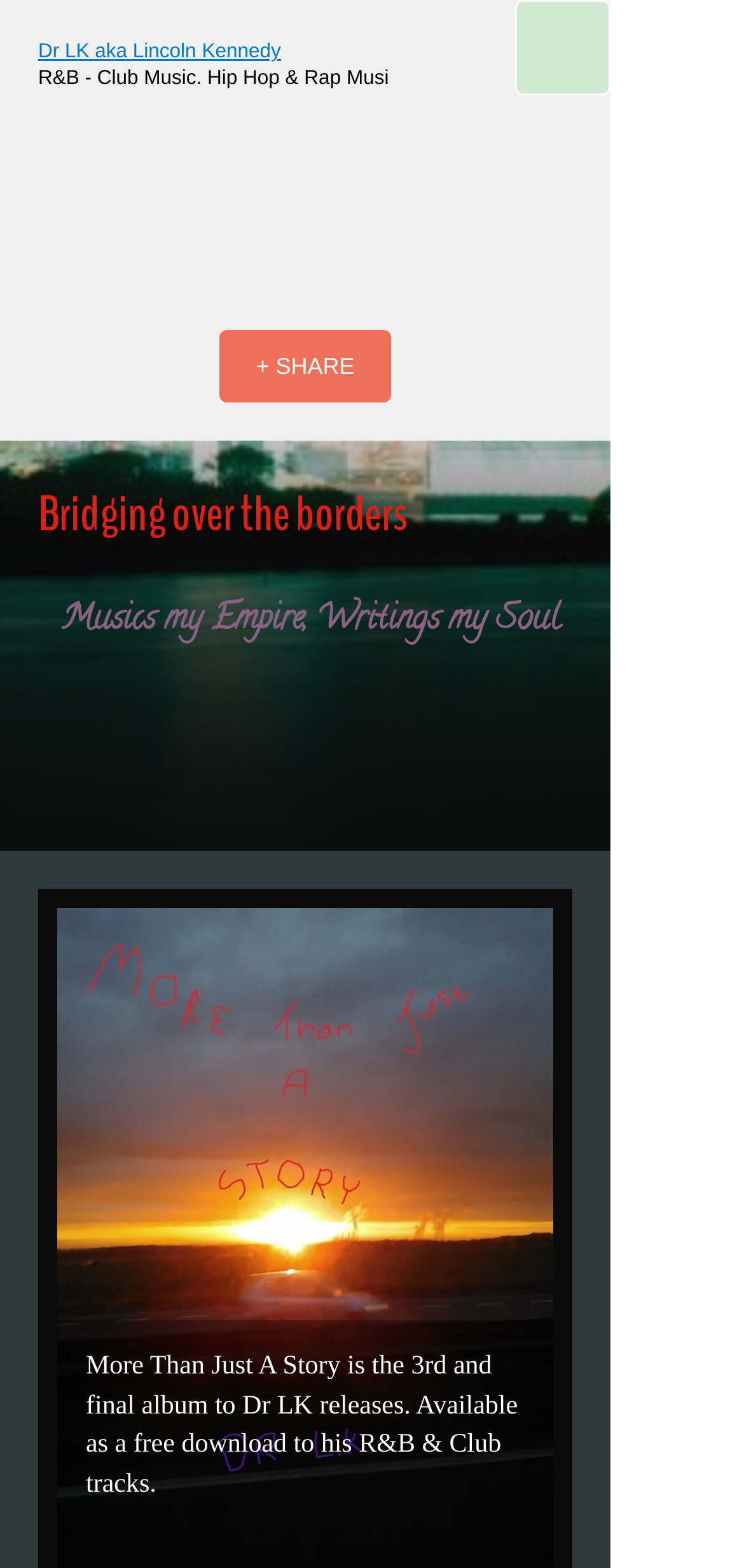Answer this question using a single word or a brief phrase:
Who is the artist of the album?

Dr LK